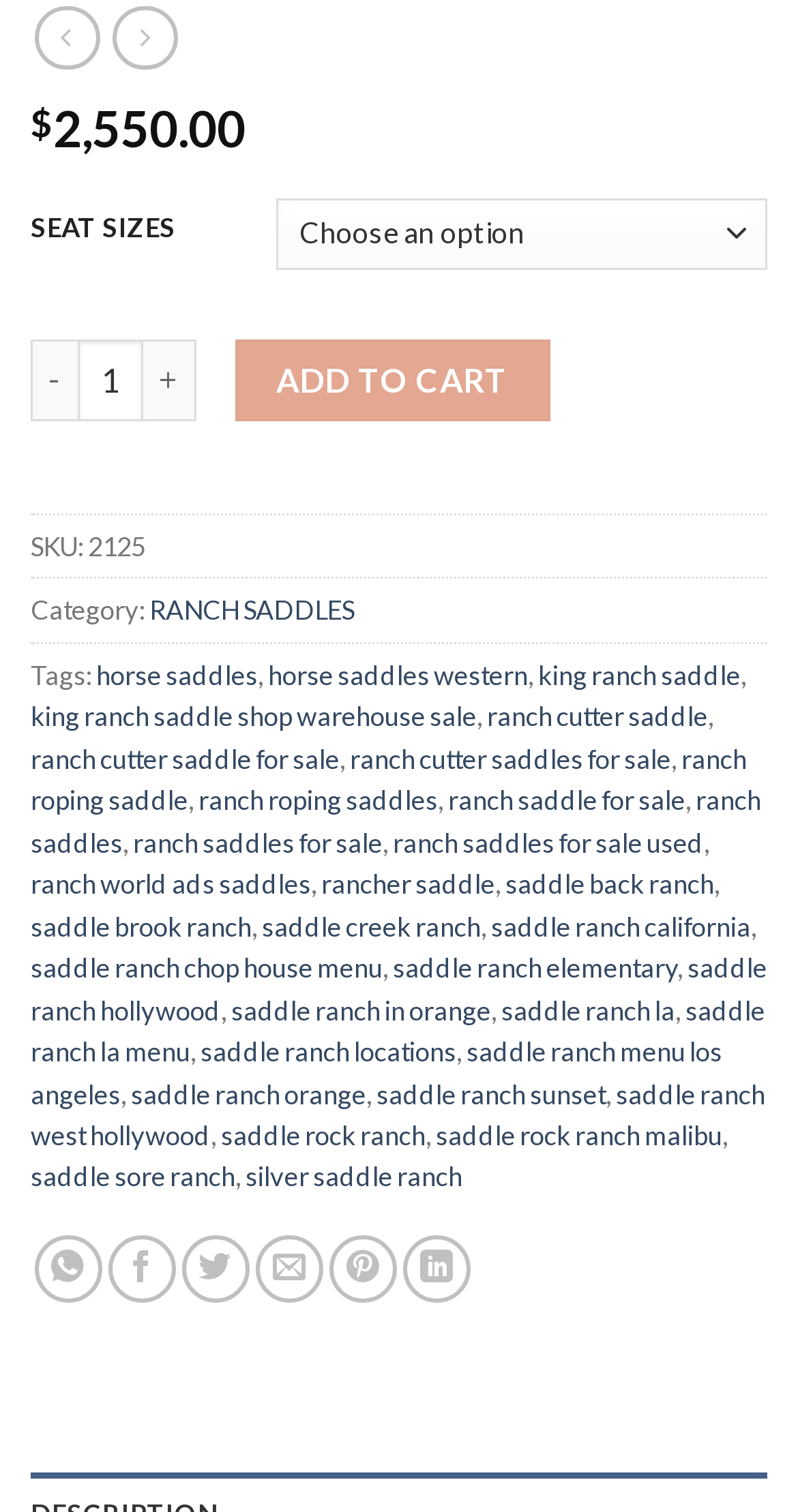Please find the bounding box coordinates in the format (top-left x, top-left y, bottom-right x, bottom-right y) for the given element description. Ensure the coordinates are floating point numbers between 0 and 1. Description: RANCH SADDLES

[0.187, 0.393, 0.444, 0.414]